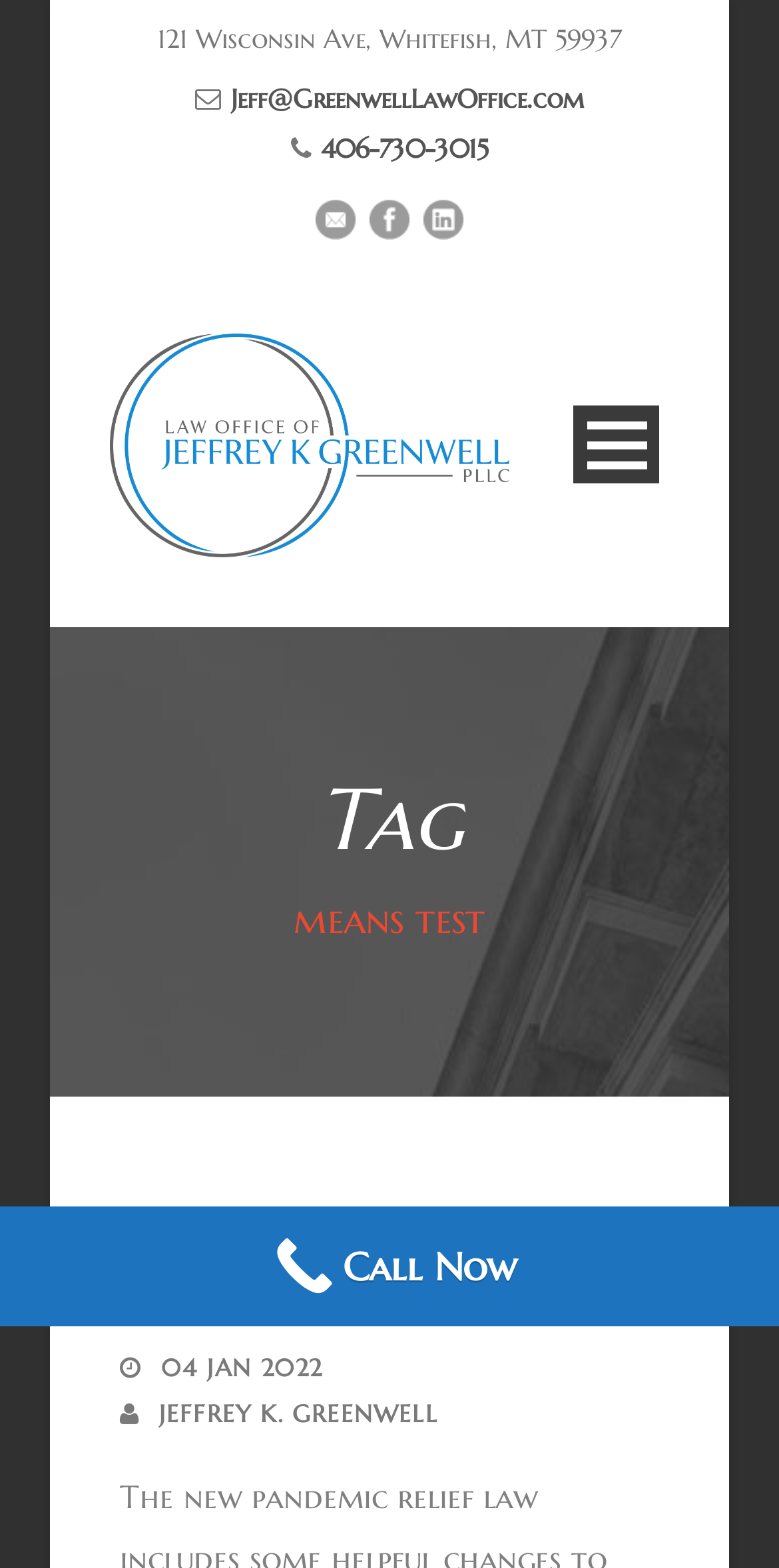Indicate the bounding box coordinates of the element that needs to be clicked to satisfy the following instruction: "Call the phone number". The coordinates should be four float numbers between 0 and 1, i.e., [left, top, right, bottom].

None